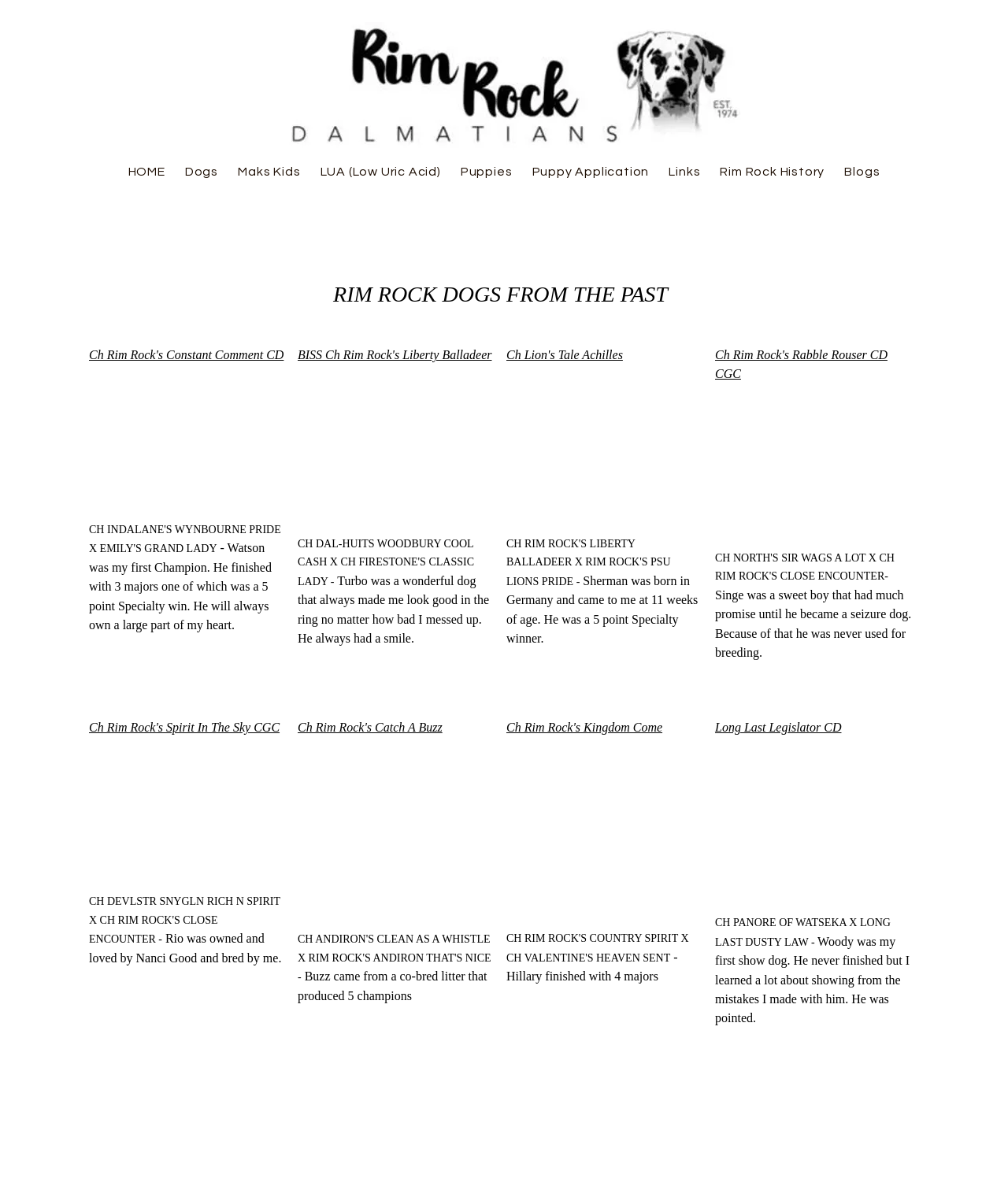Provide a single word or phrase answer to the question: 
How many links are in the navigation menu?

9